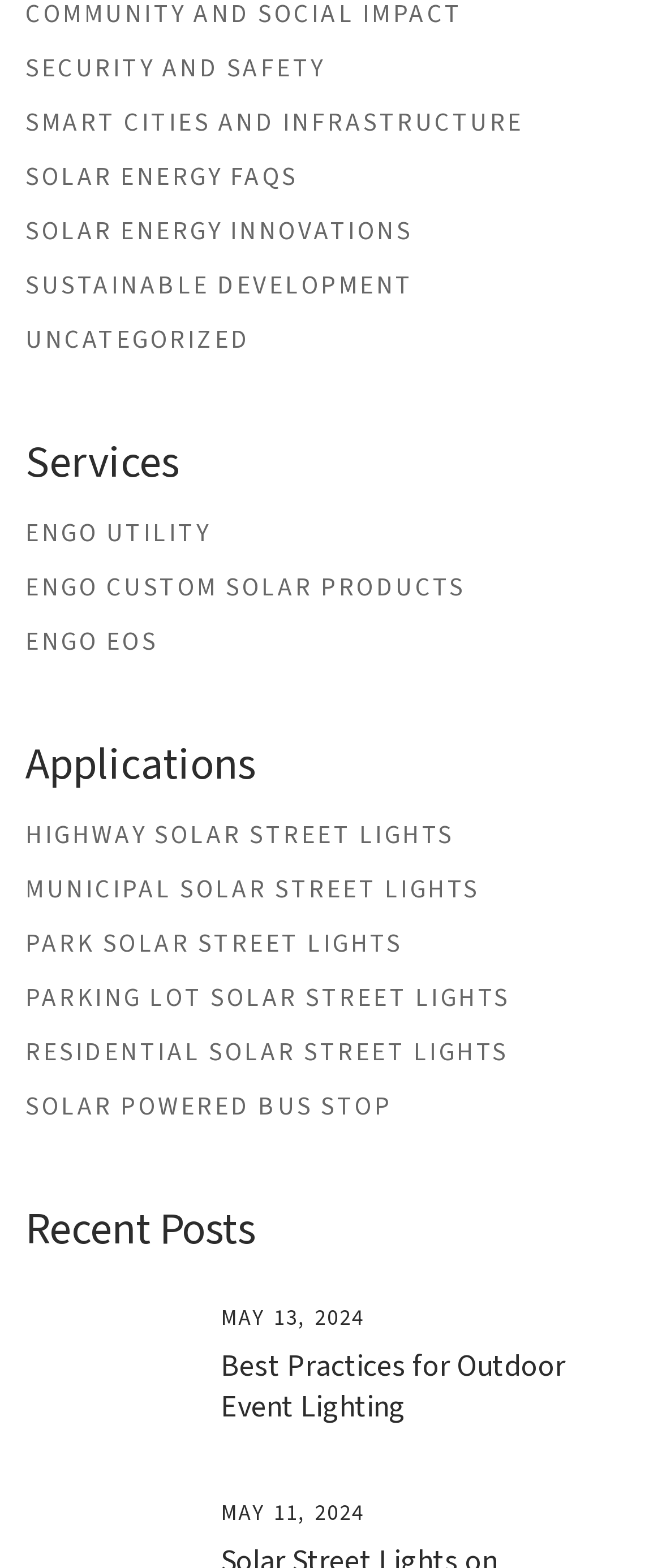Please locate the clickable area by providing the bounding box coordinates to follow this instruction: "View ENGO UTILITY services".

[0.038, 0.329, 0.318, 0.352]